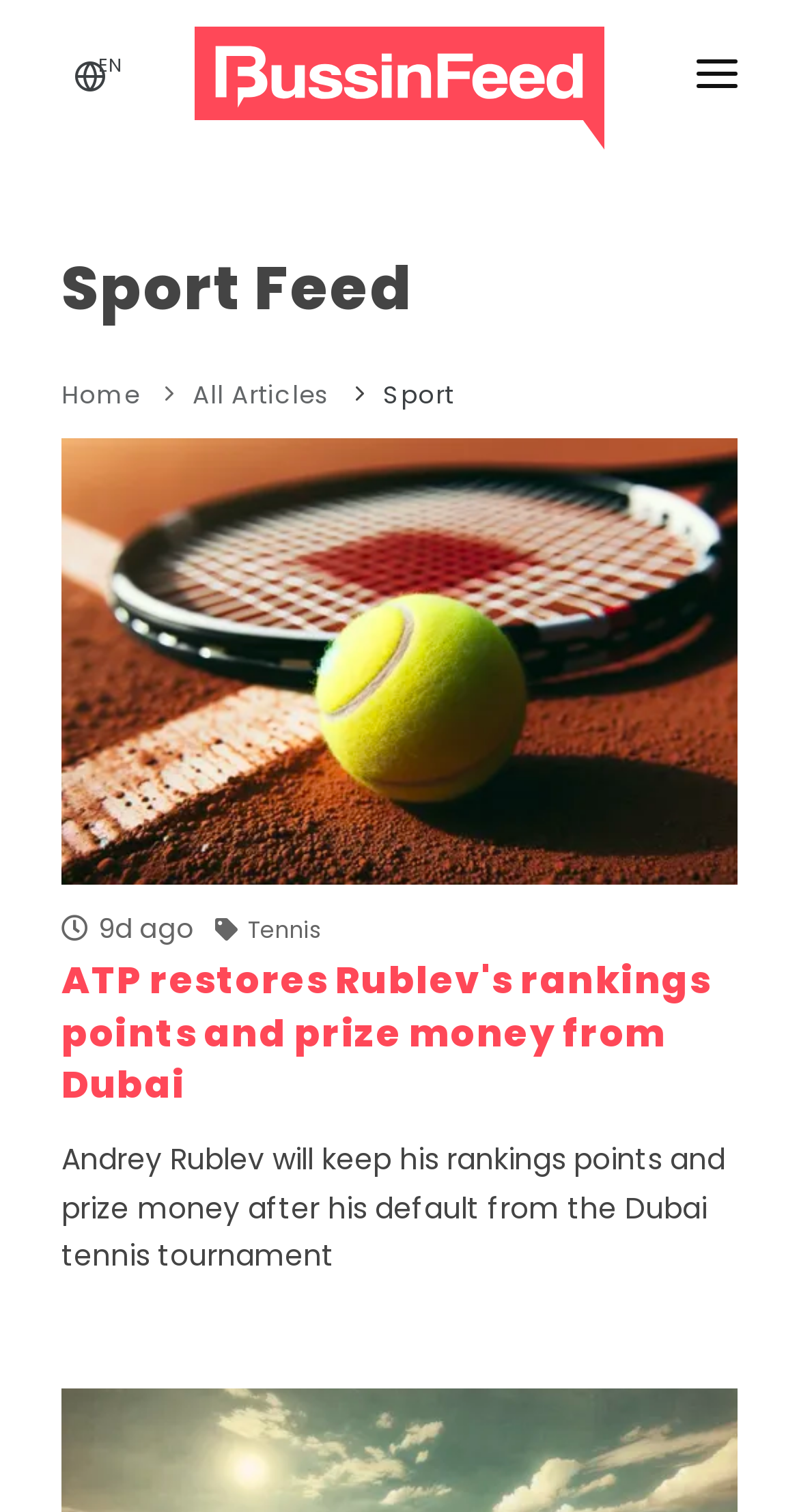Determine the bounding box coordinates for the UI element matching this description: "Artificial Intelligence".

[0.118, 0.267, 0.882, 0.321]